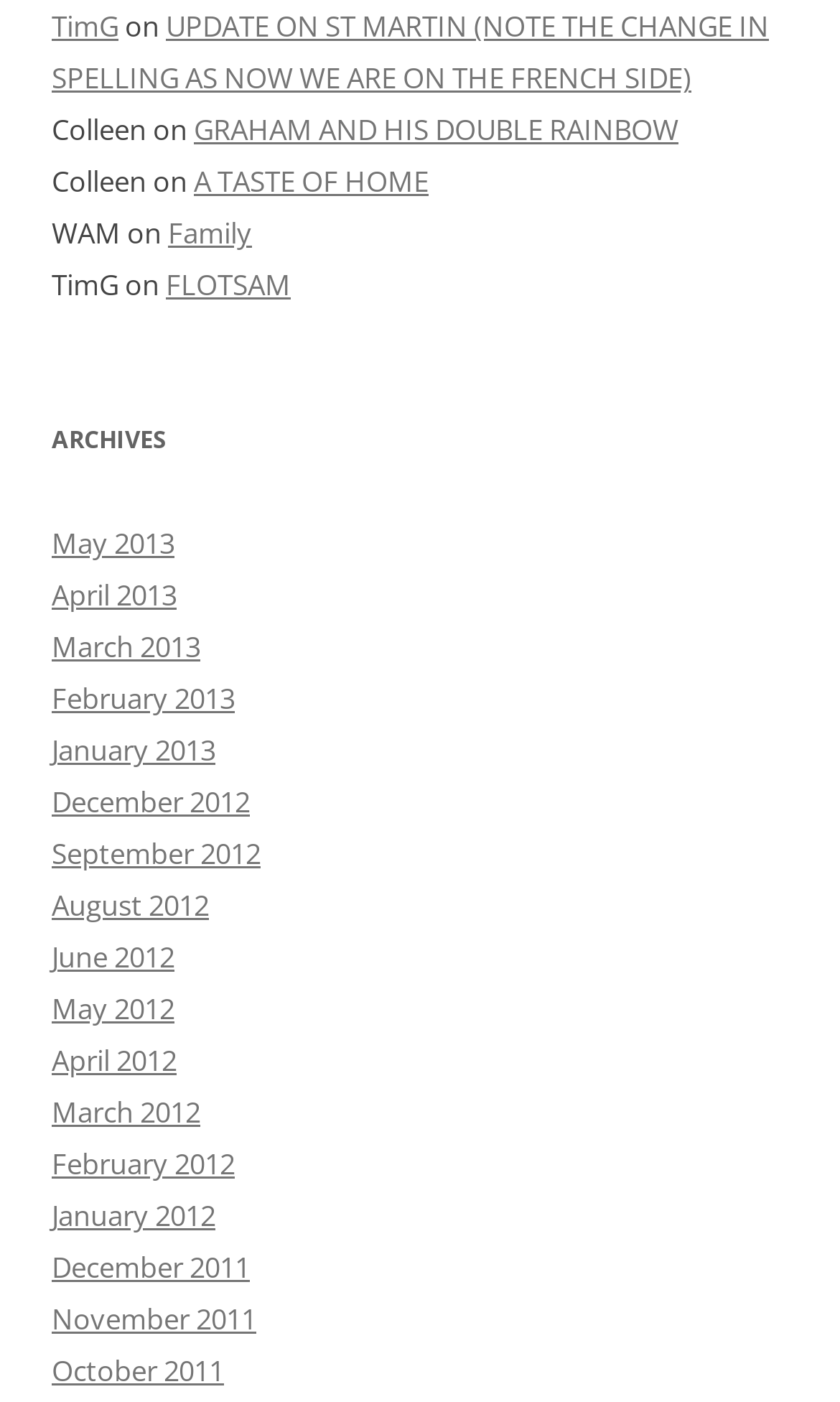Please provide a one-word or short phrase answer to the question:
How many archive links are there?

15